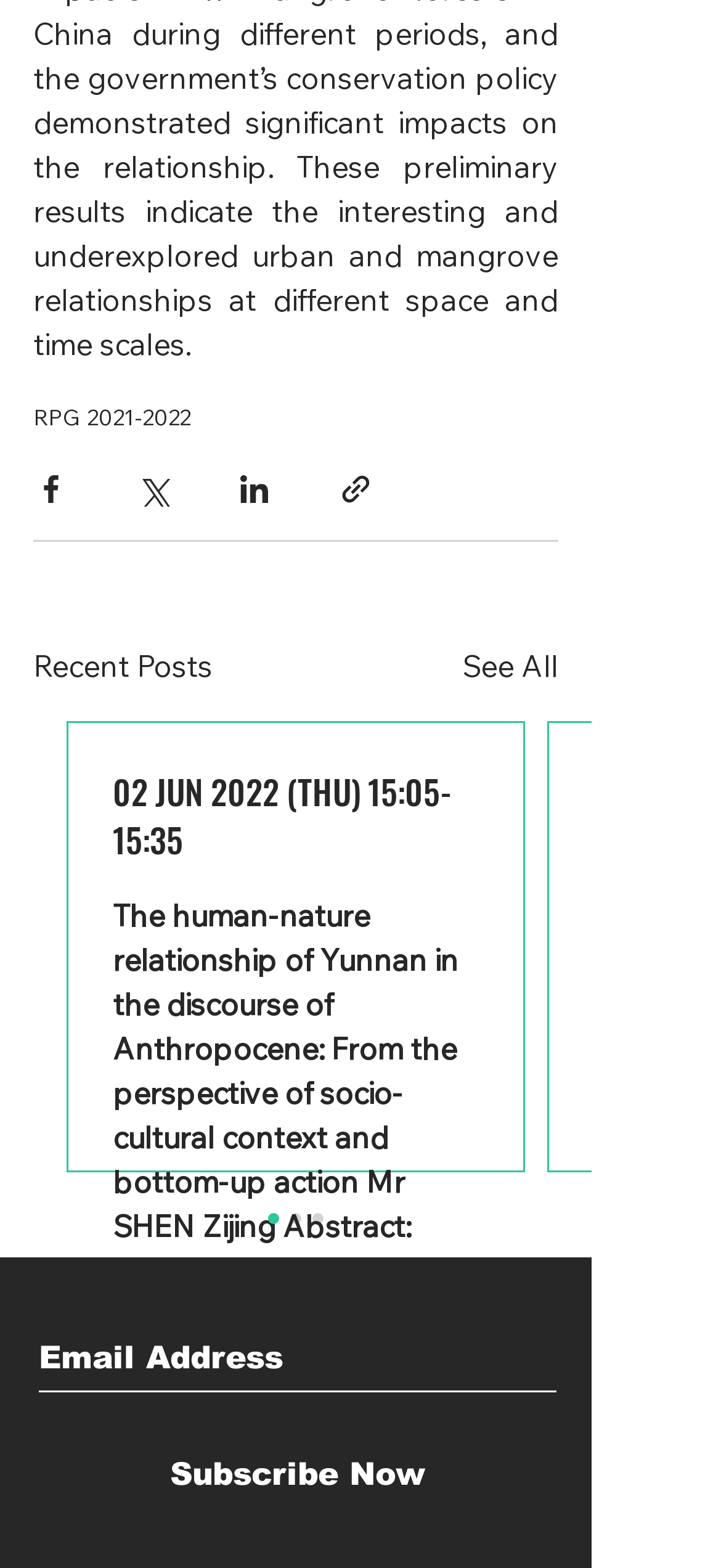What is the purpose of the buttons at the top?
Provide a comprehensive and detailed answer to the question.

The buttons at the top, including 'Share via Facebook', 'Share via Twitter', 'Share via LinkedIn', and 'Share via link', are used for sharing content on social media platforms or via a link.